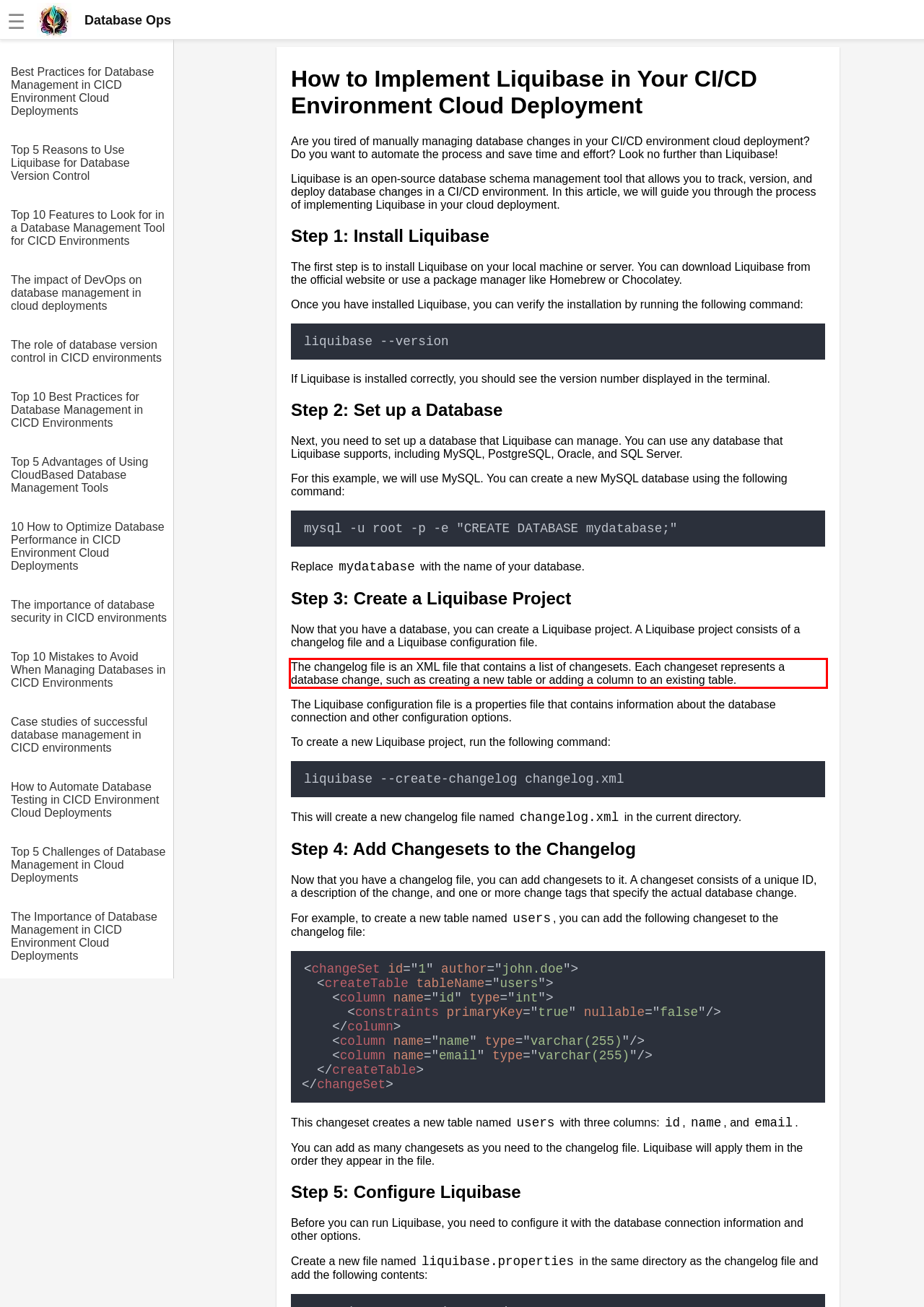You have a screenshot of a webpage with a red bounding box. Use OCR to generate the text contained within this red rectangle.

The changelog file is an XML file that contains a list of changesets. Each changeset represents a database change, such as creating a new table or adding a column to an existing table.